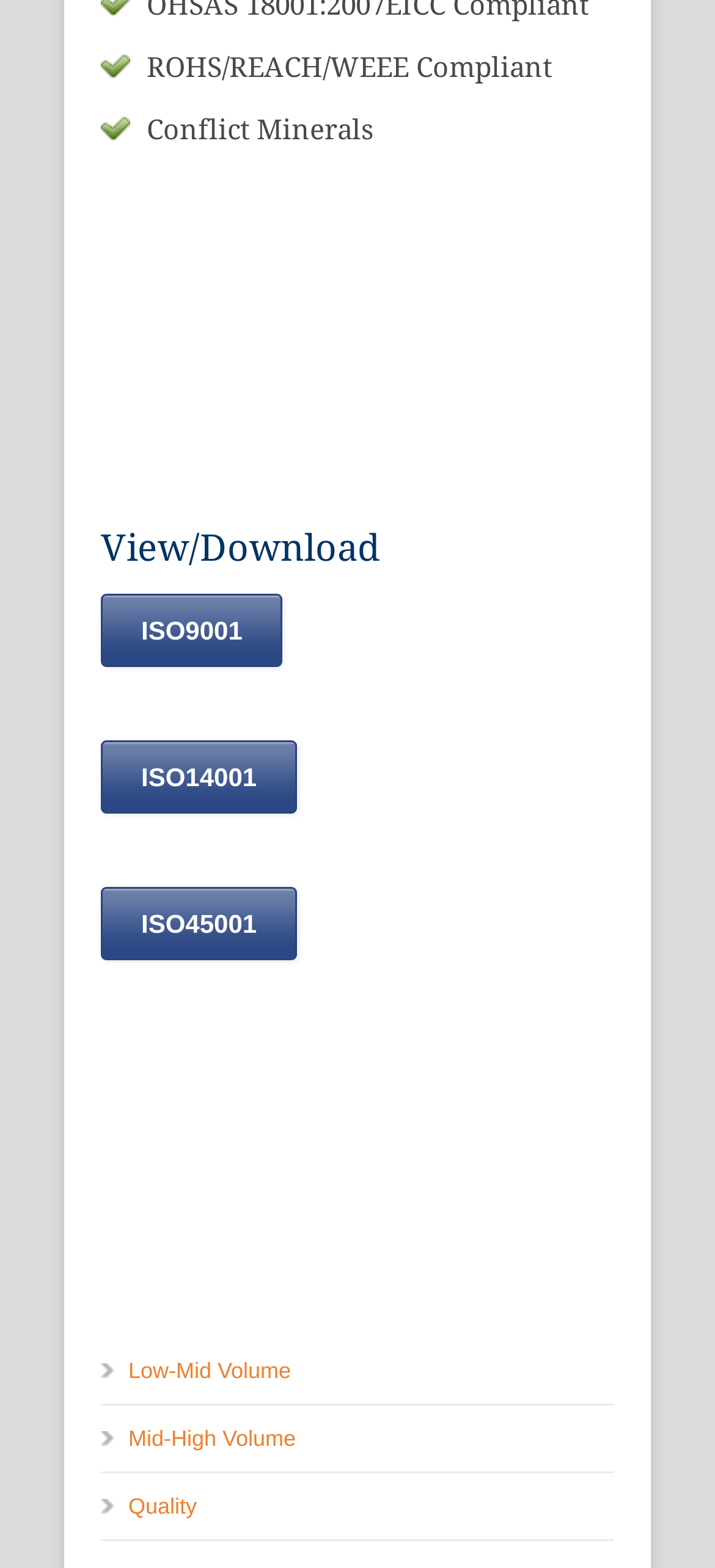What is the first compliance mentioned?
Examine the image and provide an in-depth answer to the question.

The first compliance mentioned is ROHS/REACH/WEEE, which is indicated by the heading element 'ROHS/REACH/WEEE Compliant' at the top of the webpage.